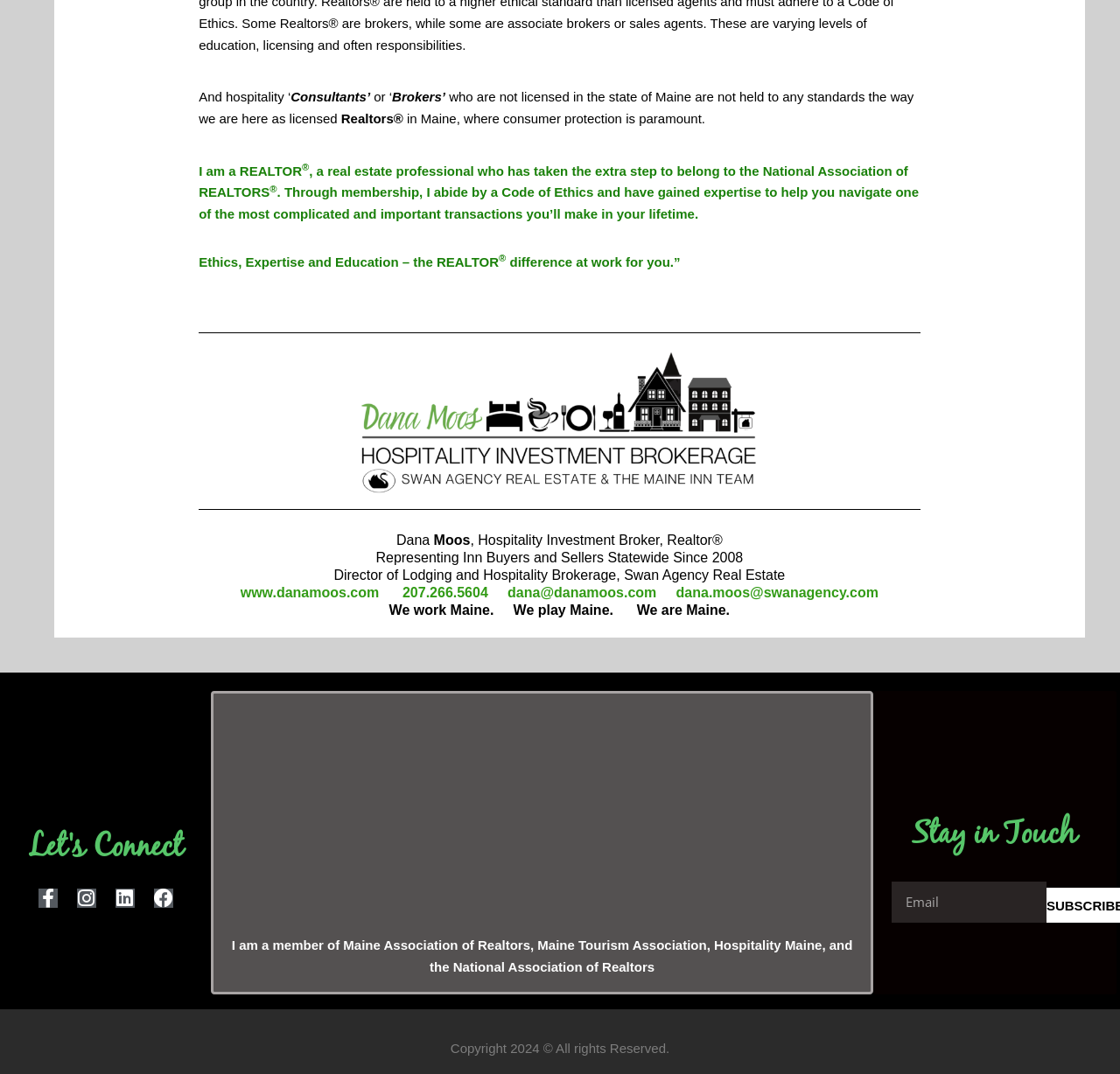Identify the bounding box coordinates of the region that should be clicked to execute the following instruction: "Send an email to Dana Moos".

[0.796, 0.821, 0.934, 0.859]